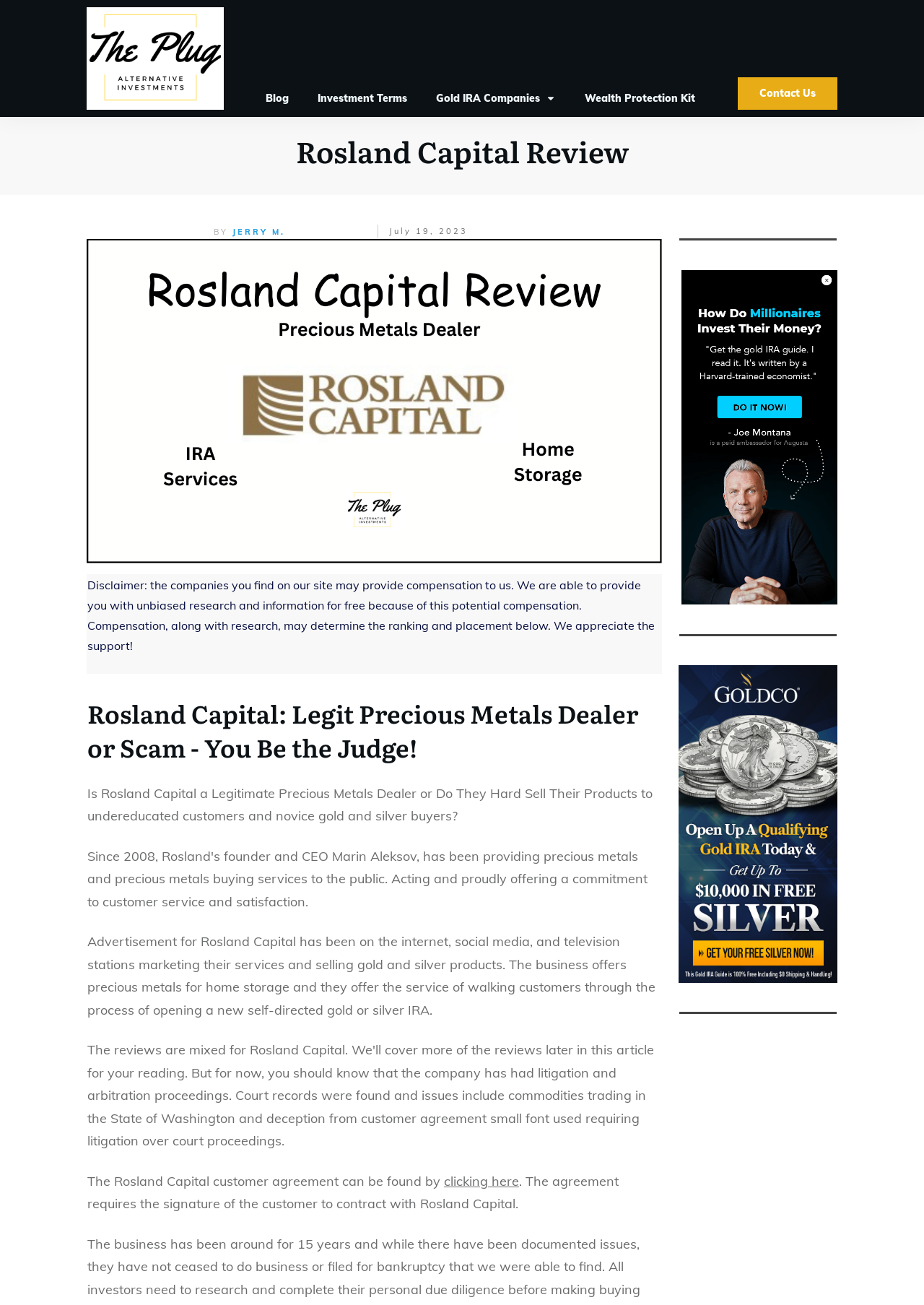Could you highlight the region that needs to be clicked to execute the instruction: "Click on the 'Blog' link"?

[0.287, 0.068, 0.312, 0.083]